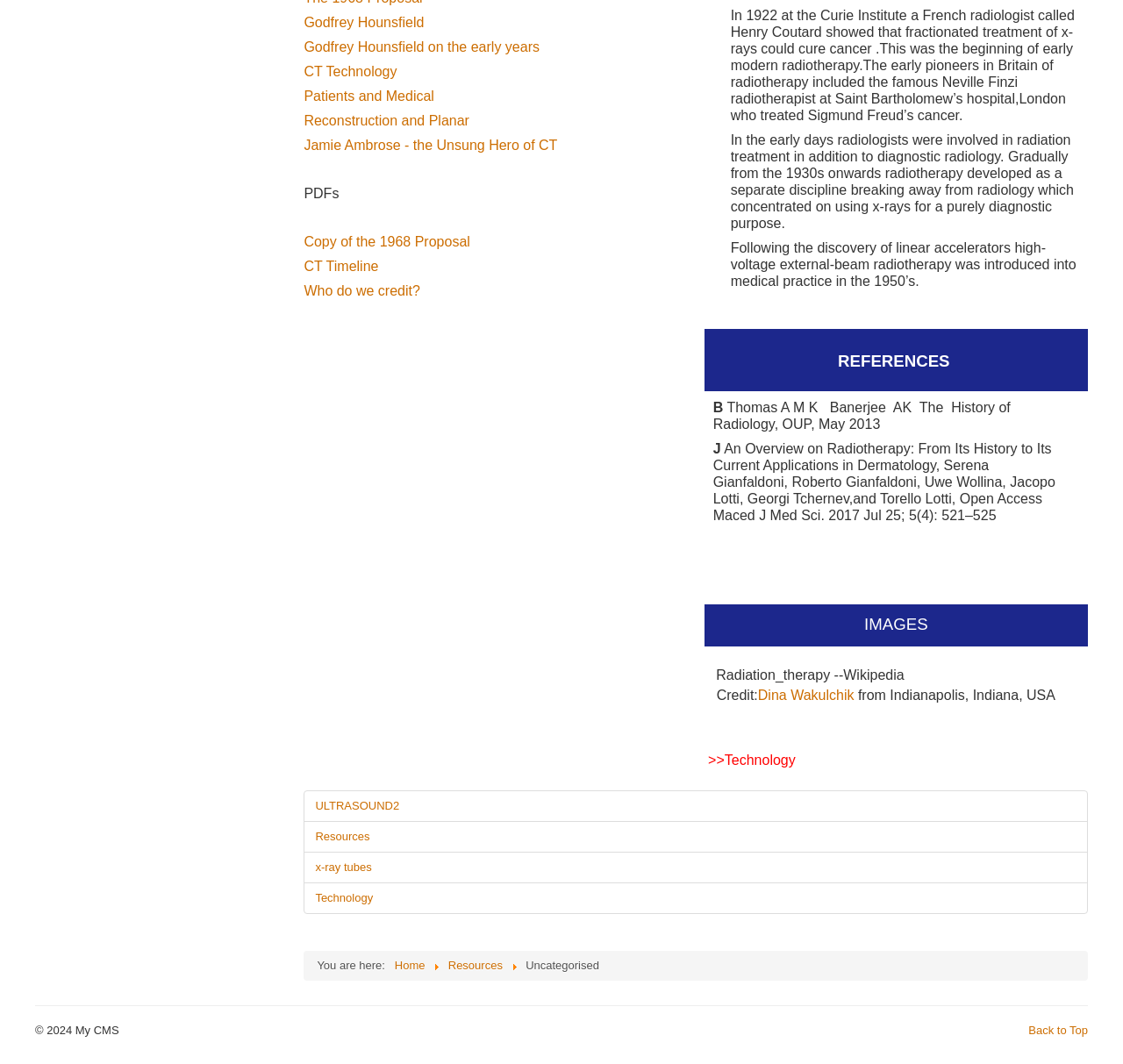From the webpage screenshot, identify the region described by Who do we credit?. Provide the bounding box coordinates as (top-left x, top-left y, bottom-right x, bottom-right y), with each value being a floating point number between 0 and 1.

[0.271, 0.266, 0.374, 0.28]